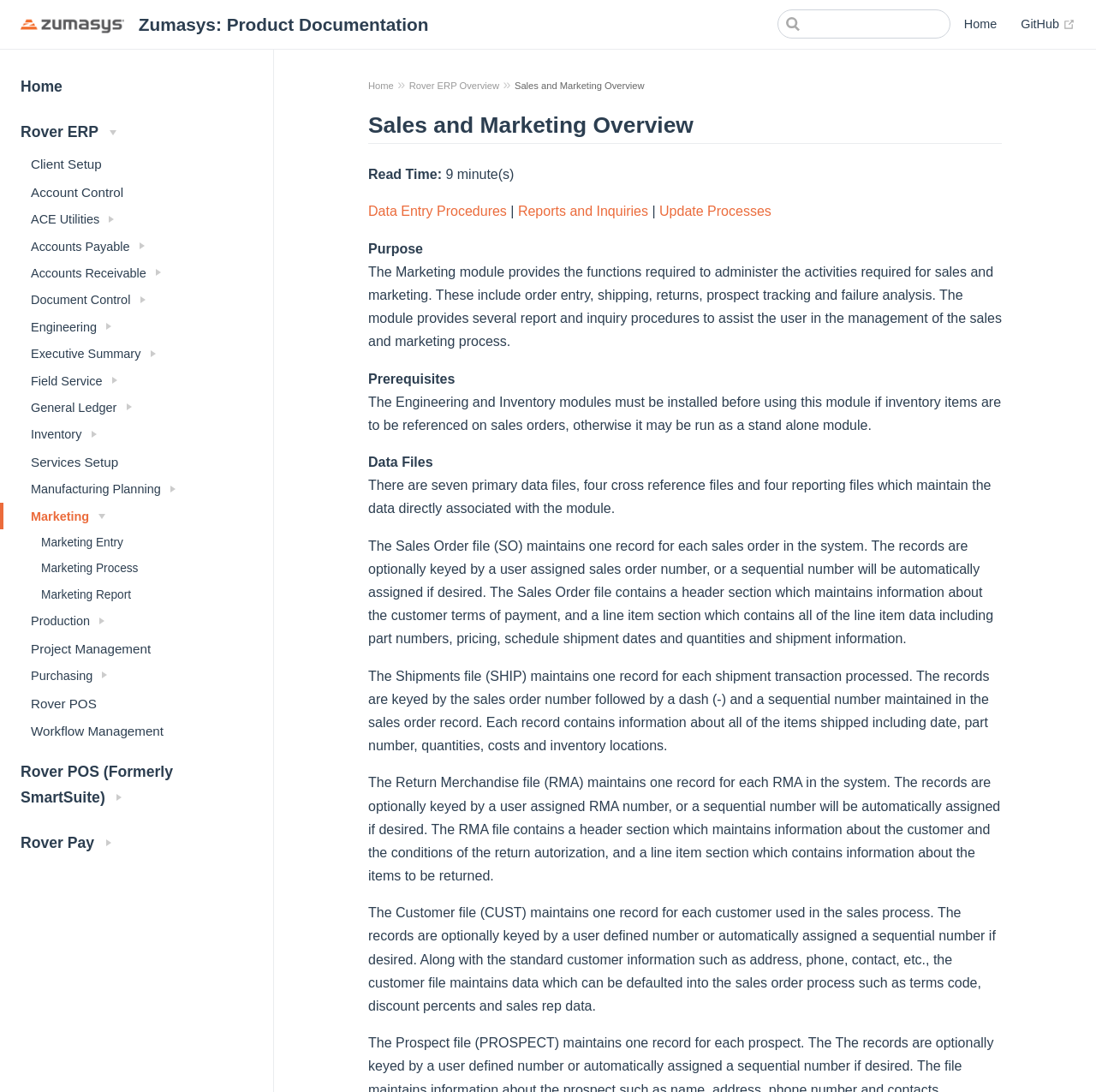Summarize the webpage in an elaborate manner.

The webpage is a knowledgebase for Zumasys products, specifically focused on Sales and Marketing Overview. At the top, there is a header section with a link to "Zumasys: Product Documentation" accompanied by an image, and a search textbox on the right side. Below the header, there are several links to different sections, including "Home", "GitHub (opens new window)", and a list of product categories such as "Rover ERP", "Client Setup", "Account Control", and many others.

On the left side, there is a navigation menu with links to various topics, including "Rover ERP Overview", "Sales and Marketing Overview", and others. The main content area is divided into sections, starting with a heading "# Sales and Marketing Overview" followed by a brief description of the module's purpose, prerequisites, and data files.

The content area is organized into sections with headings such as "Purpose", "Prerequisites", "Data Files", and others, each containing descriptive text about the Sales and Marketing module. There are also links to related topics, such as "Data Entry Procedures", "Reports and Inquiries", and "Update Processes".

Throughout the page, there are several static text elements, including a "Read Time" indicator showing 9 minutes, and a series of descriptive paragraphs about the module's features and functionality. The page has a clean and organized layout, making it easy to navigate and find relevant information about the Sales and Marketing module.